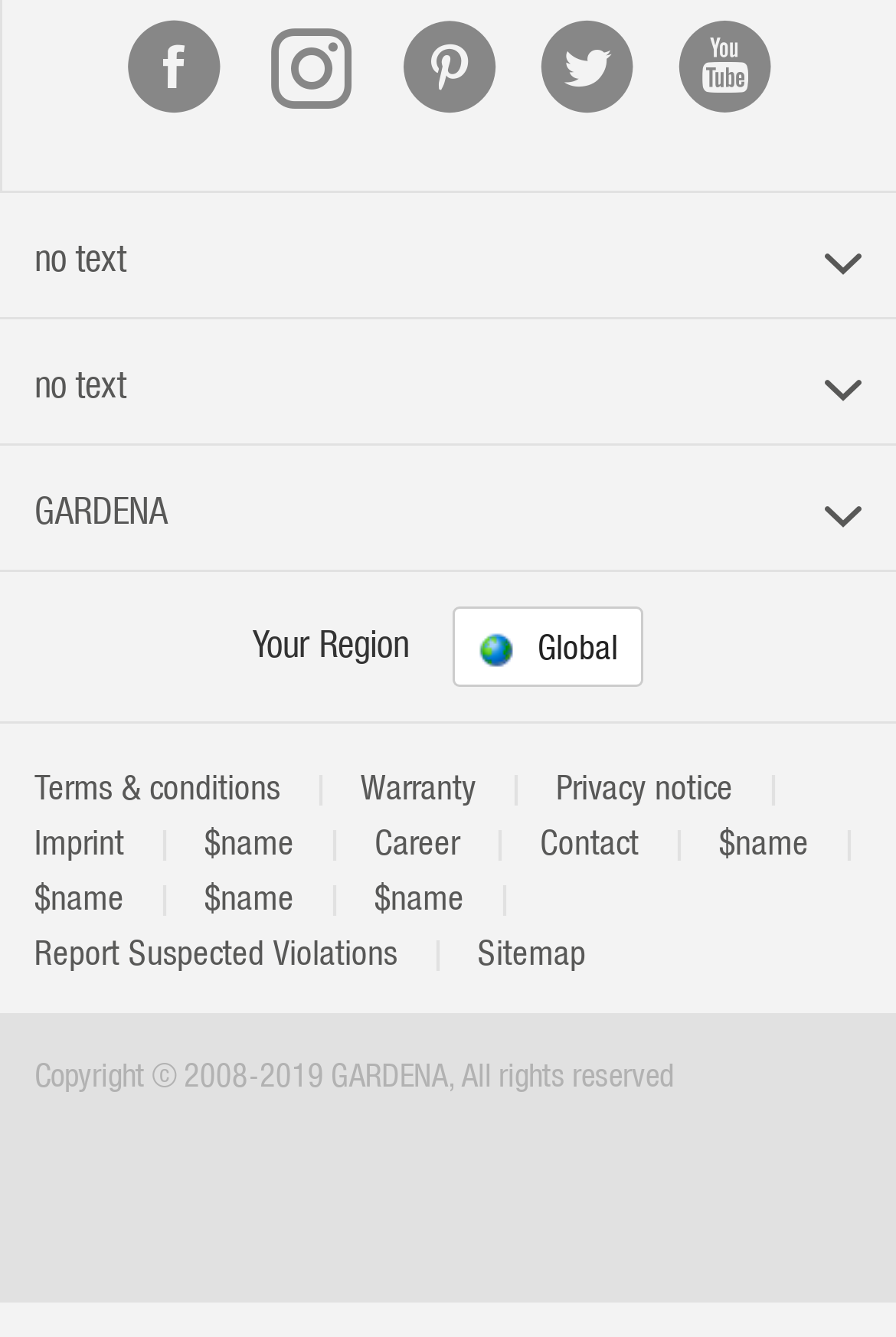What is the company name?
Look at the screenshot and give a one-word or phrase answer.

GARDENA